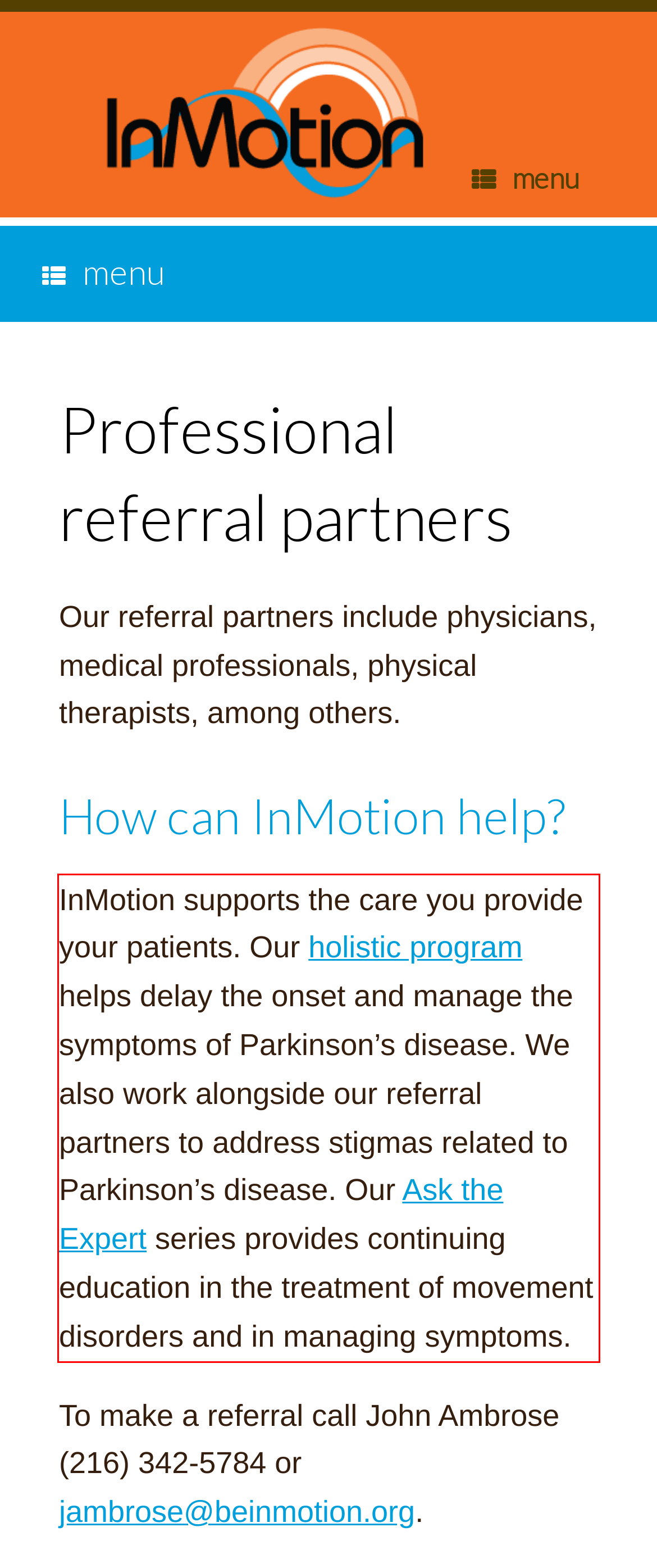Within the screenshot of a webpage, identify the red bounding box and perform OCR to capture the text content it contains.

InMotion supports the care you provide your patients. Our holistic program helps delay the onset and manage the symptoms of Parkinson’s disease. We also work alongside our referral partners to address stigmas related to Parkinson’s disease. Our Ask the Expert series provides continuing education in the treatment of movement disorders and in managing symptoms.